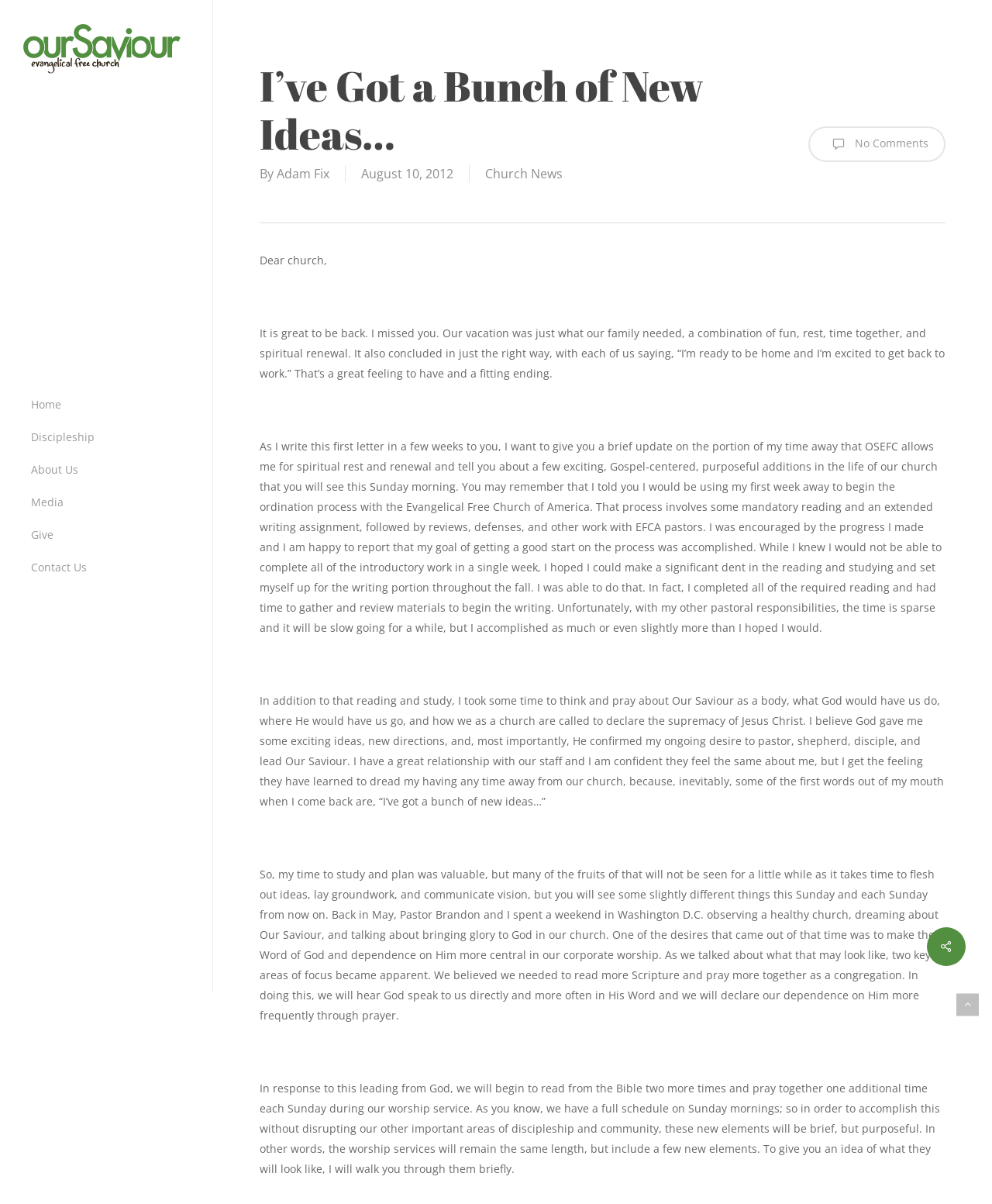What changes will be made to the worship service?
Look at the image and construct a detailed response to the question.

According to the text, the pastor mentions that the church will begin to read from the Bible two more times and pray together one additional time each Sunday during the worship service, in order to make the Word of God and dependence on Him more central in their corporate worship.